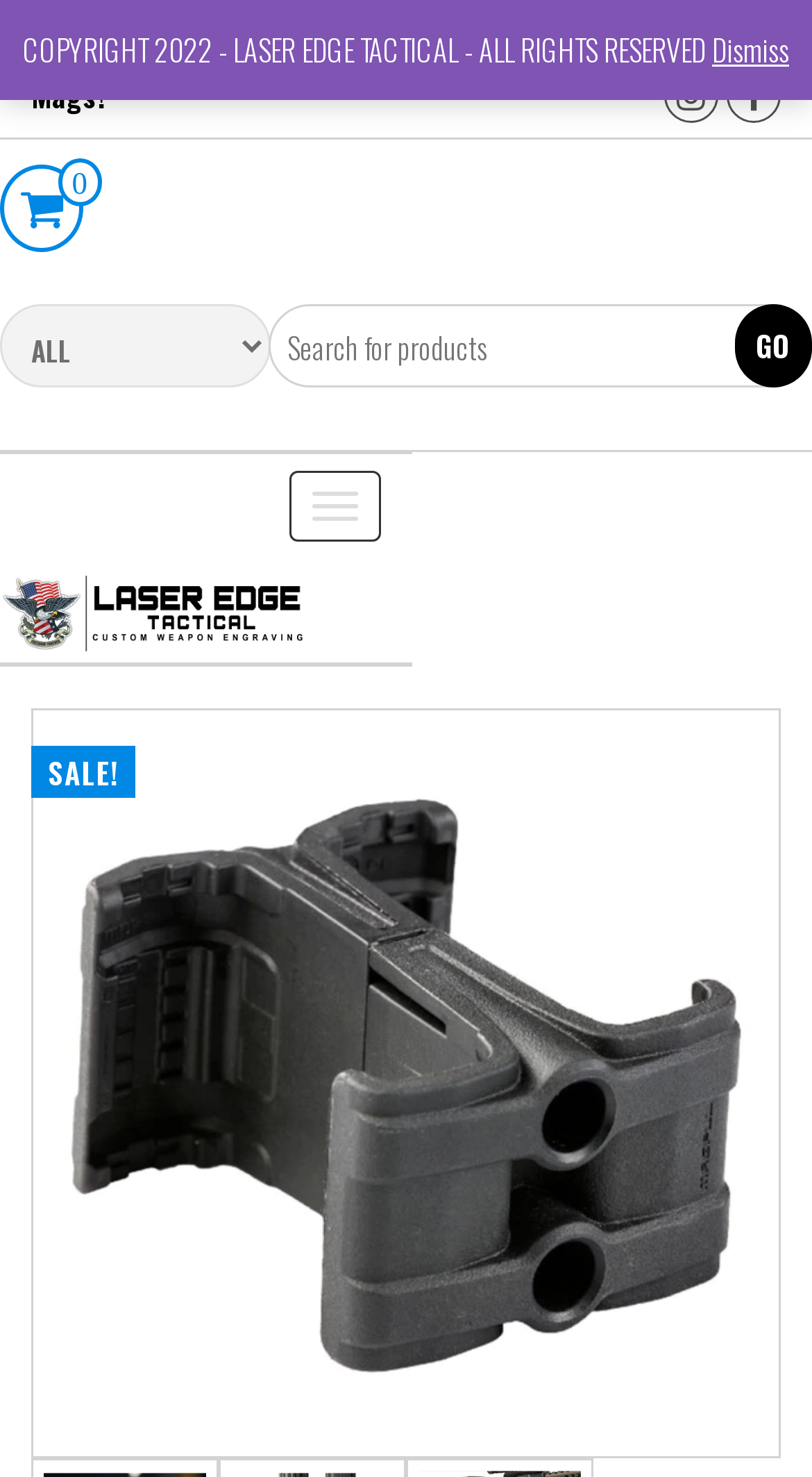What is the name of the website?
Using the image as a reference, give a one-word or short phrase answer.

Laser Edge Tactical